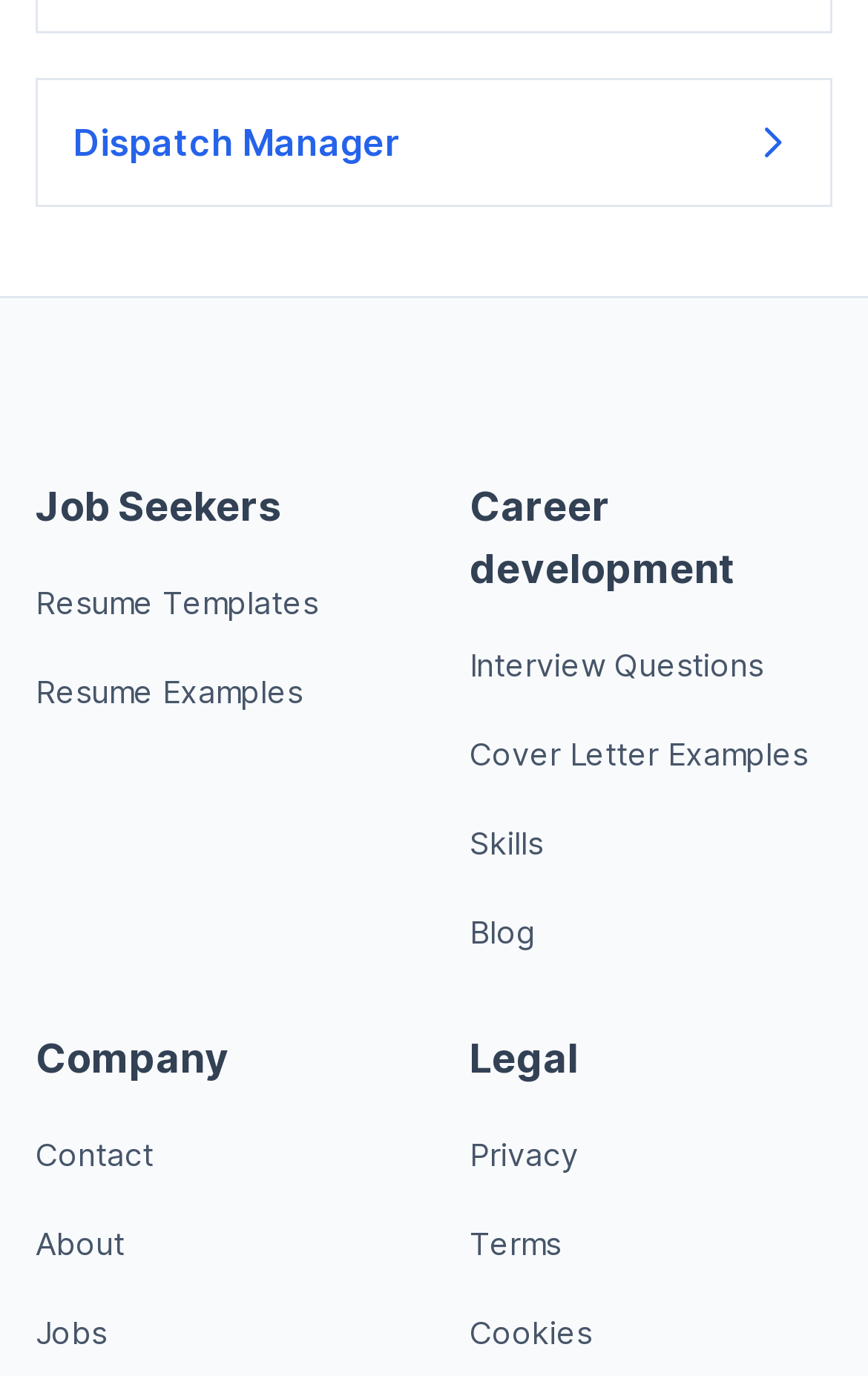What is the last link in the Company section?
Look at the screenshot and give a one-word or phrase answer.

Jobs